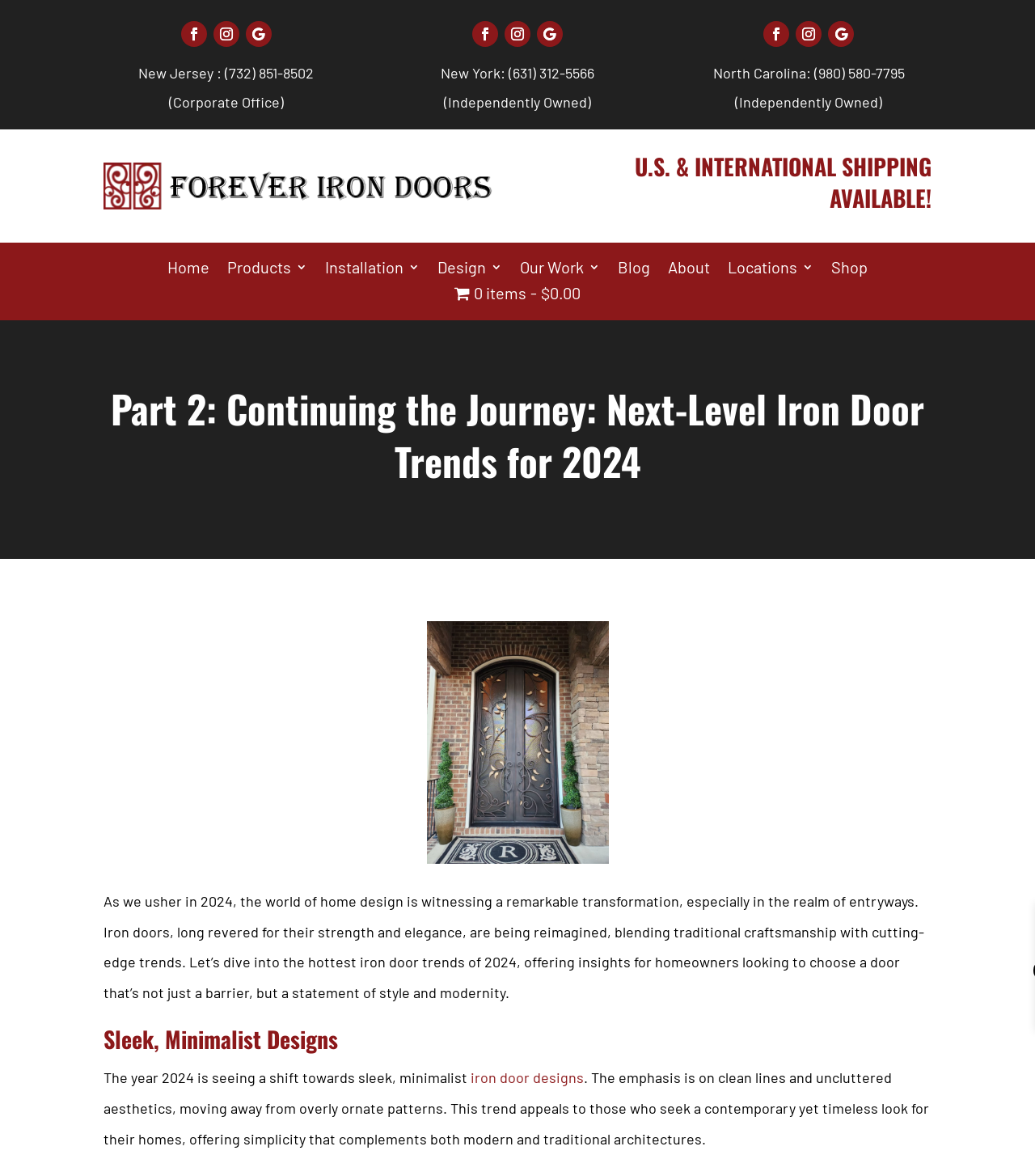Could you provide the bounding box coordinates for the portion of the screen to click to complete this instruction: "Click the Facebook link"?

[0.175, 0.018, 0.2, 0.04]